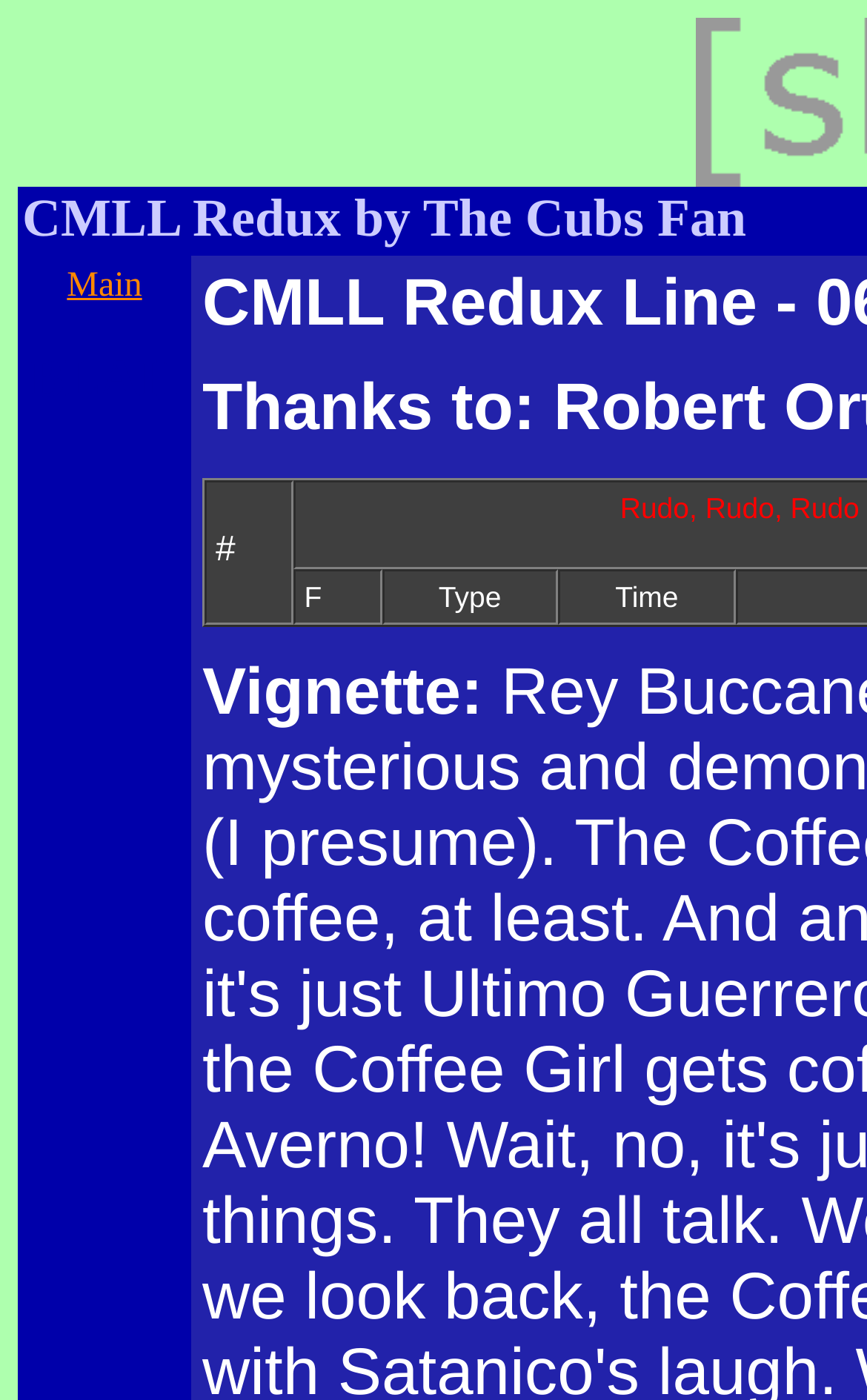Give a one-word or short phrase answer to this question: 
What is the label for the static text below the grid?

Vignette: